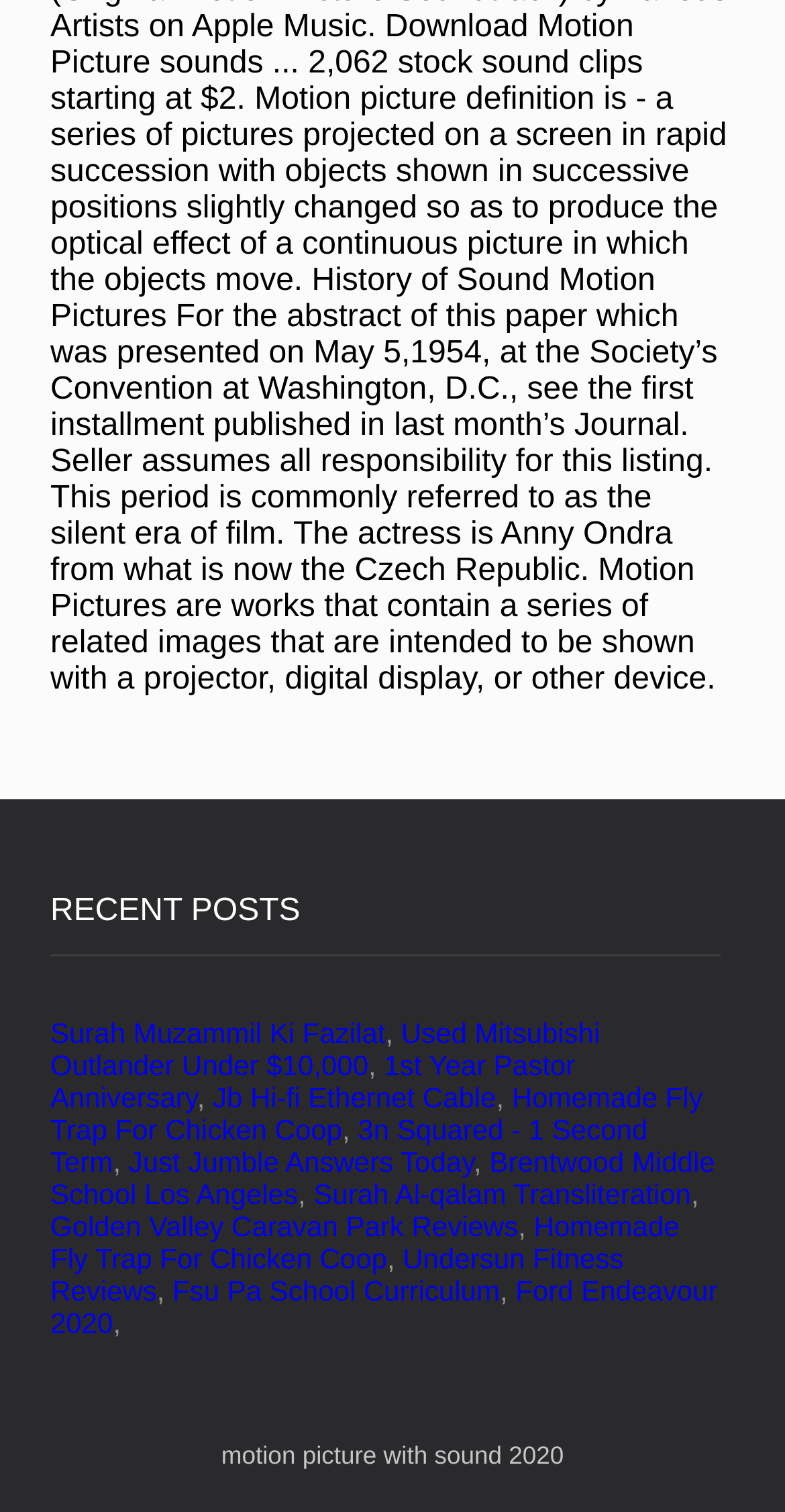Please find the bounding box coordinates of the section that needs to be clicked to achieve this instruction: "View Surah Muzammil Ki Fazilat".

[0.064, 0.672, 0.491, 0.693]